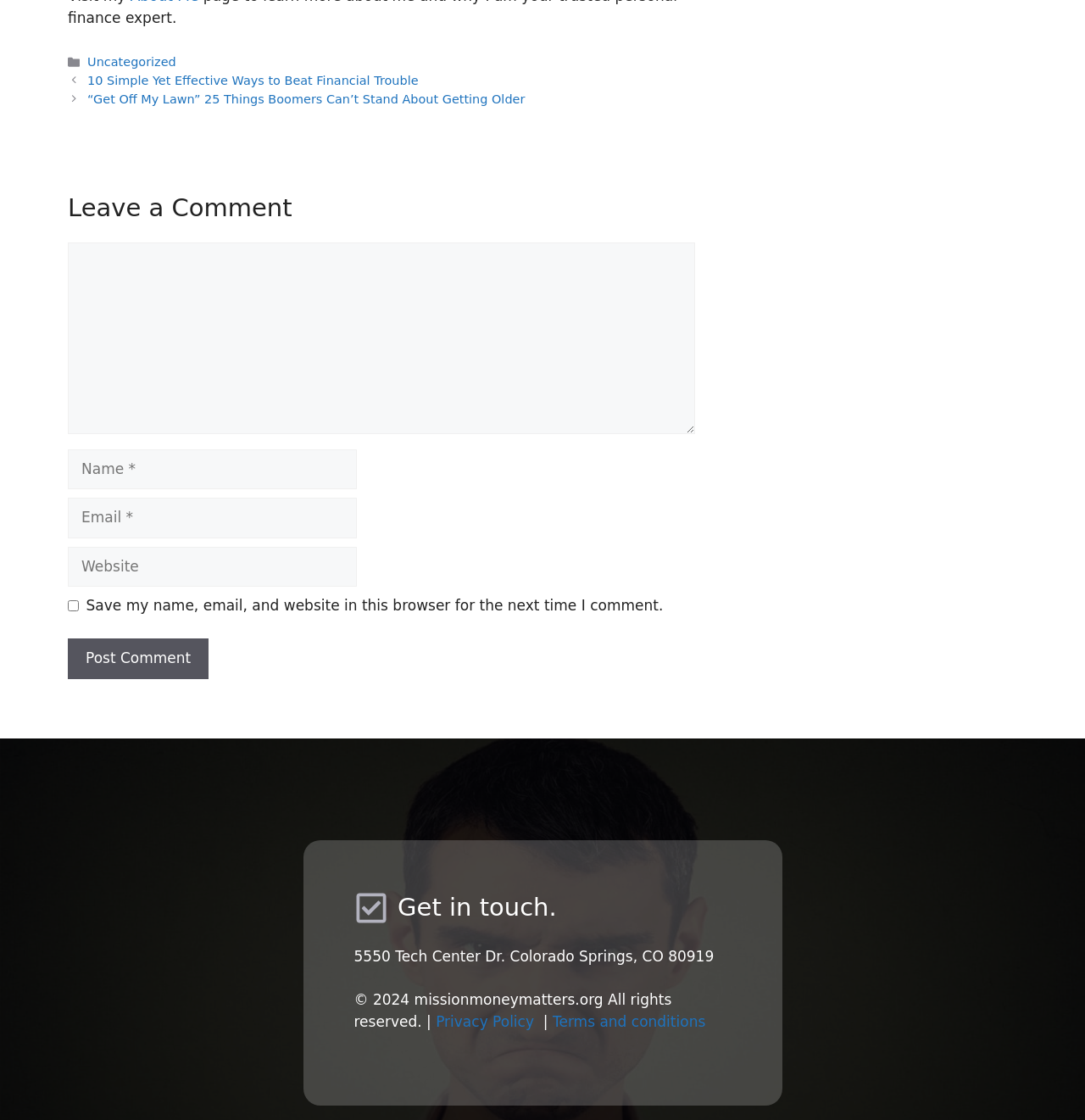Please specify the bounding box coordinates of the clickable section necessary to execute the following command: "Enter your name".

[0.062, 0.401, 0.329, 0.437]